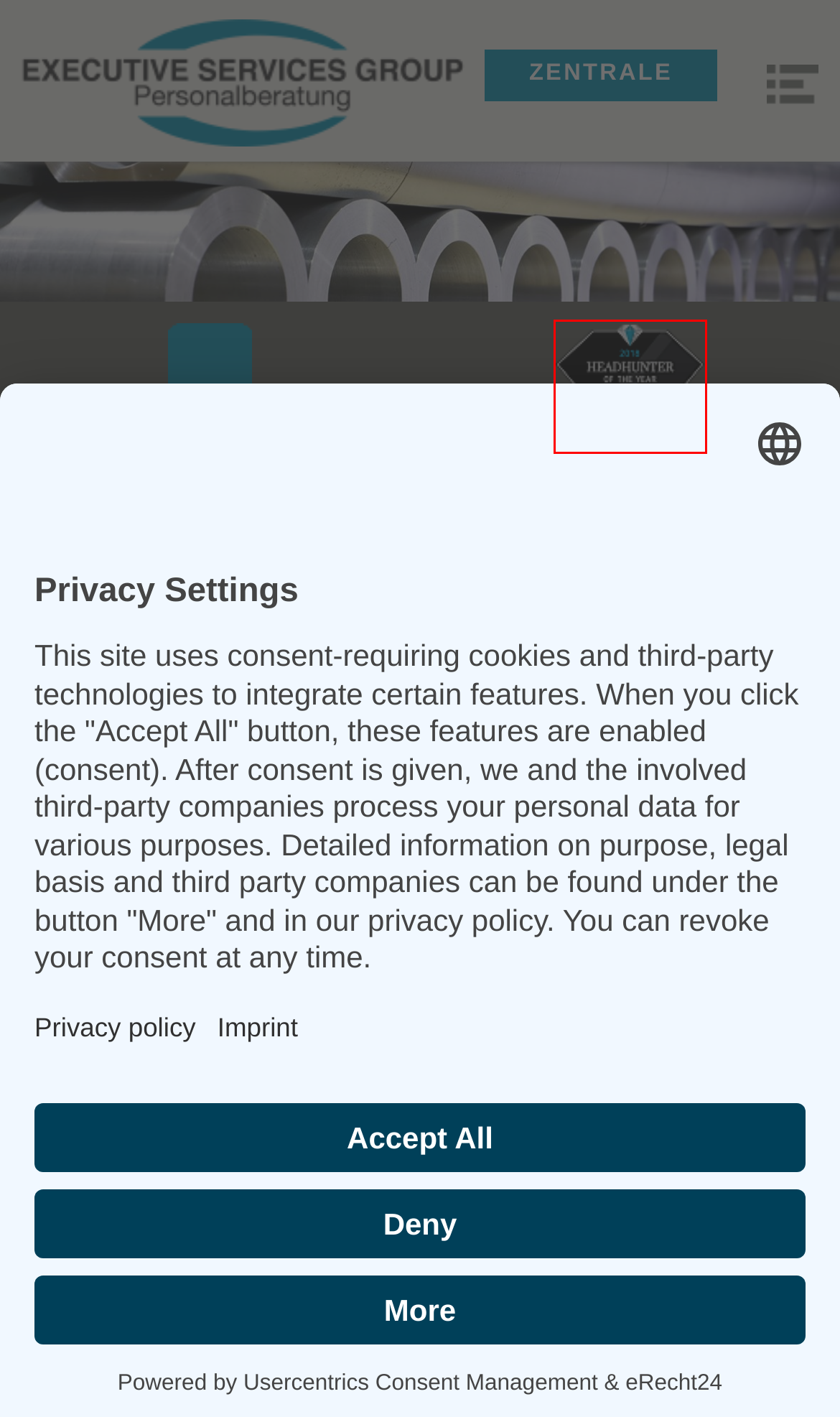Review the webpage screenshot provided, noting the red bounding box around a UI element. Choose the description that best matches the new webpage after clicking the element within the bounding box. The following are the options:
A. EXECUTIVE SERVICES GROUP: Headhunter Stellenangebote und Jobs | Experteer
B. Locations of our personnel consultants
C. Sitemap - EXECUTIVE SERVICES GROUP
D. Specific industry knowledge
E. We are the holding company of independent personnel consulting companies
F. Personalberatung Nürnberg | Headhunting Recruiting | Osbelt
G. Mein Besuch als Personalberater auf der Hannover Messe Industrie 2024 - EXECUTIVE SERVICES GROUP
H. Contact - how to contact and find us

A